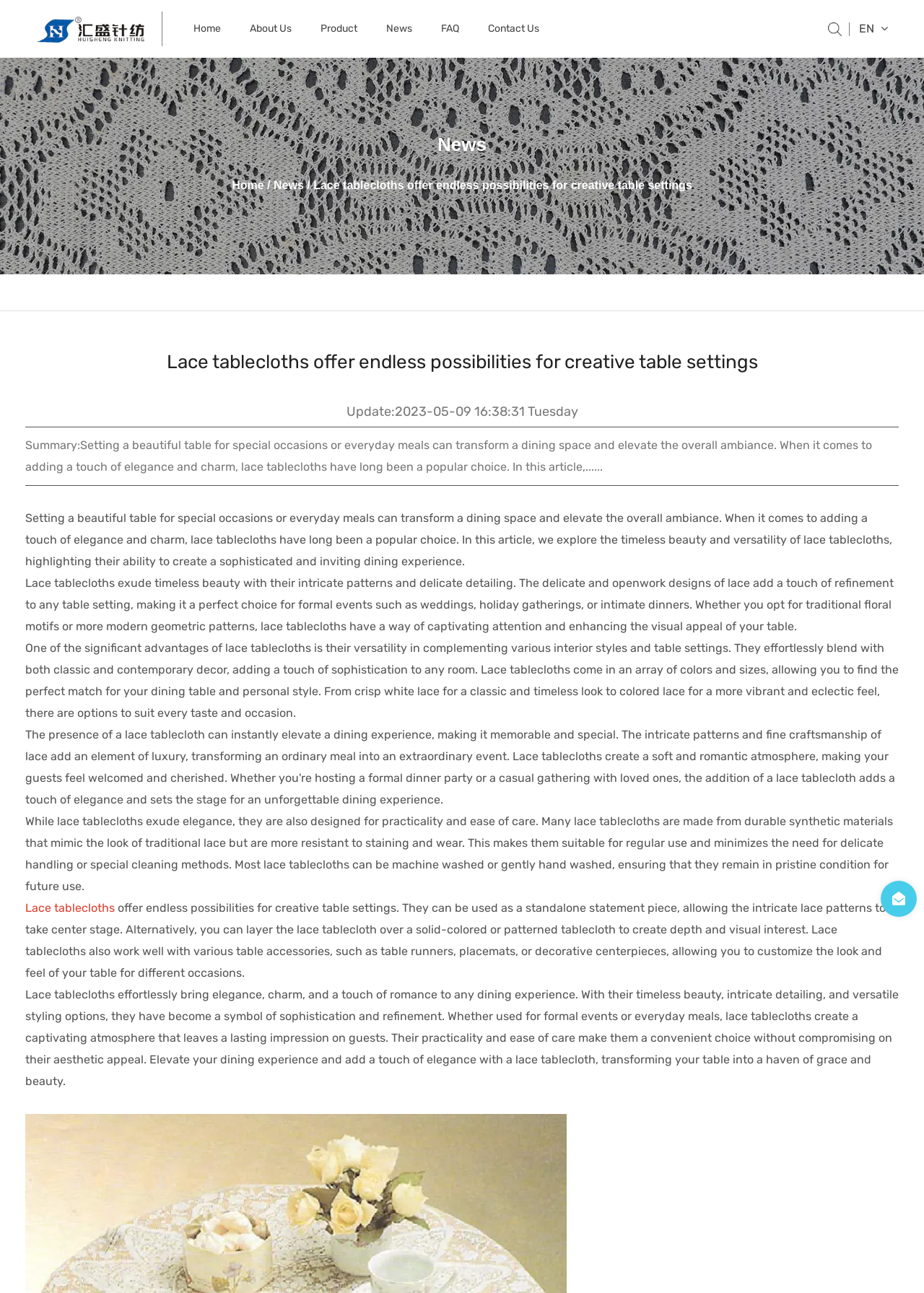Analyze the image and deliver a detailed answer to the question: What is the purpose of lace tablecloths according to the article?

The article suggests that lace tablecloths can transform a dining space and elevate the overall ambiance, making them suitable for special occasions or everyday meals. The text also mentions that they can add a touch of elegance and charm to any dining experience.